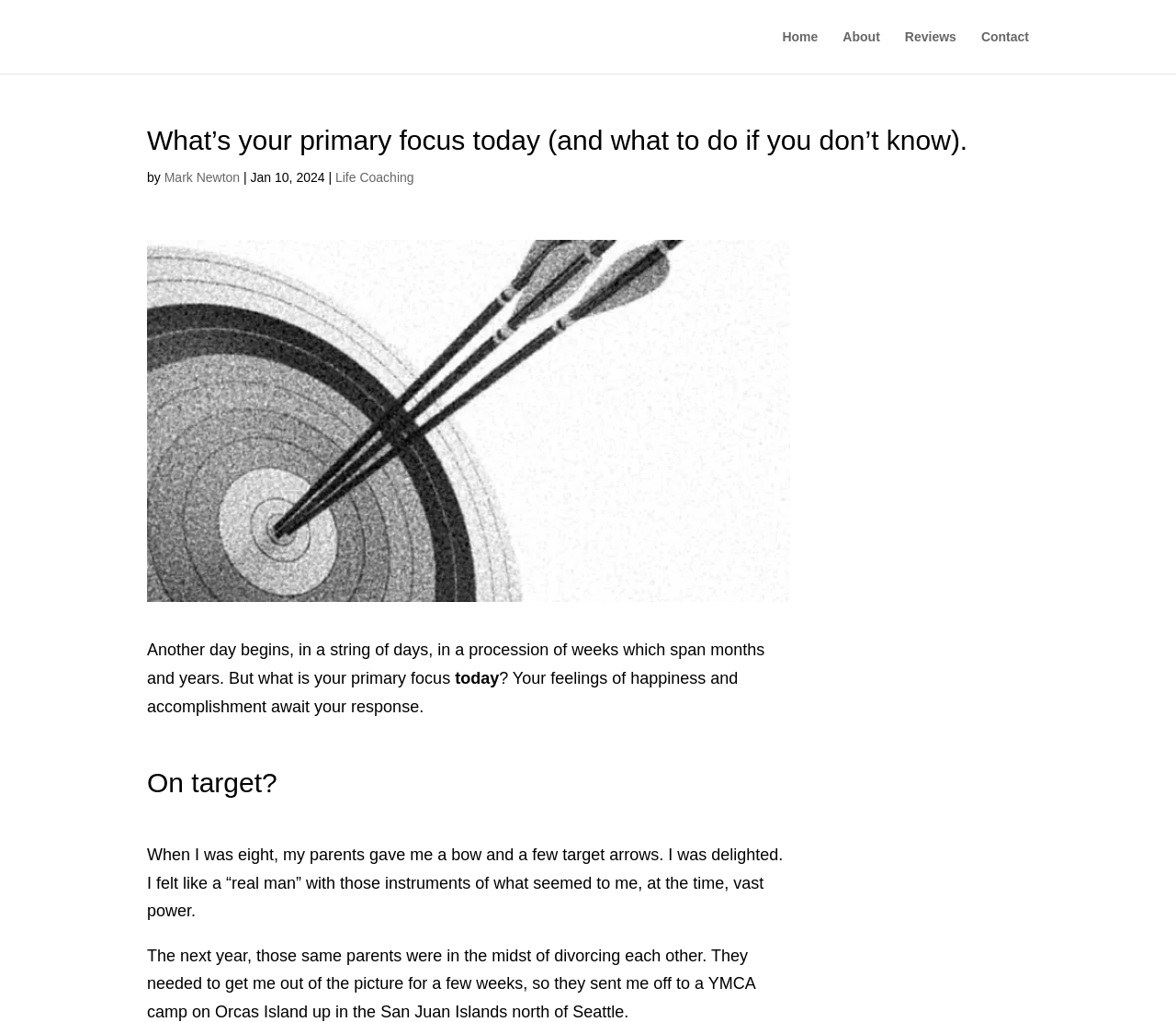What is the date mentioned in the article?
Provide a comprehensive and detailed answer to the question.

The date is mentioned in the text 'Jan 10, 2024' which is located below the main heading and above the text 'by Mark Newton'.